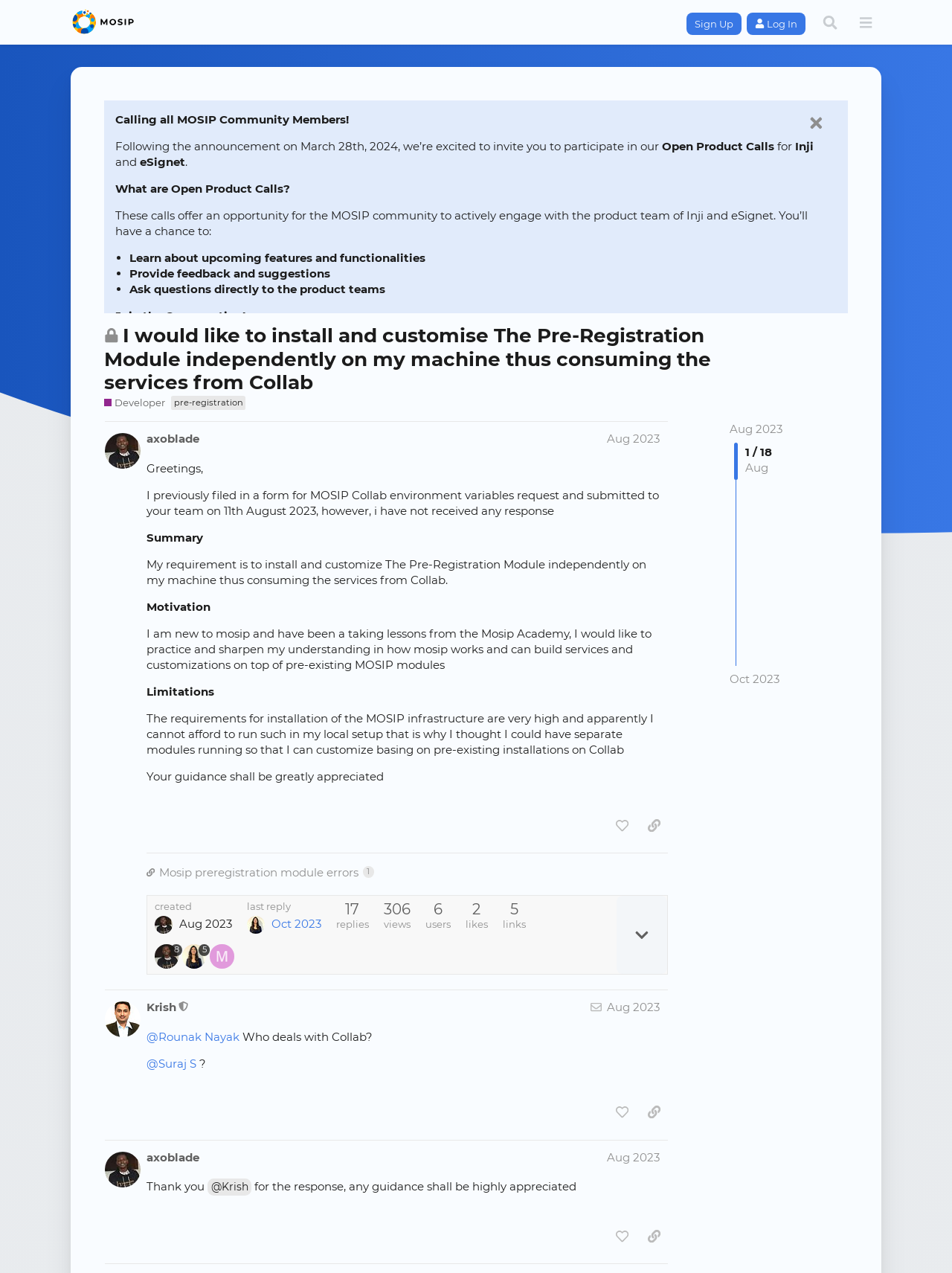From the webpage screenshot, predict the bounding box coordinates (top-left x, top-left y, bottom-right x, bottom-right y) for the UI element described here: Page 5

None